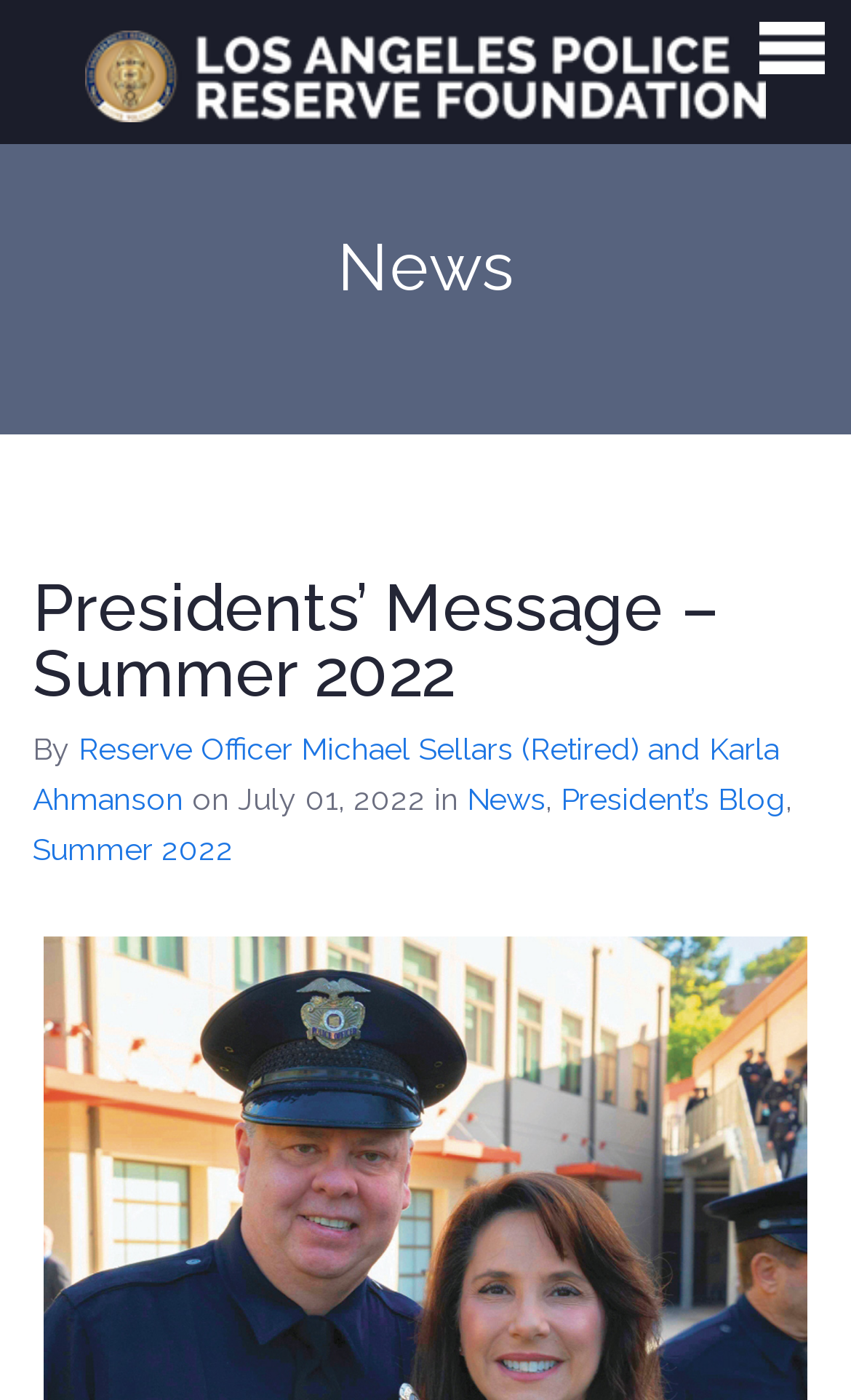Please give a short response to the question using one word or a phrase:
What is the name of the blog mentioned on the webpage?

President’s Blog